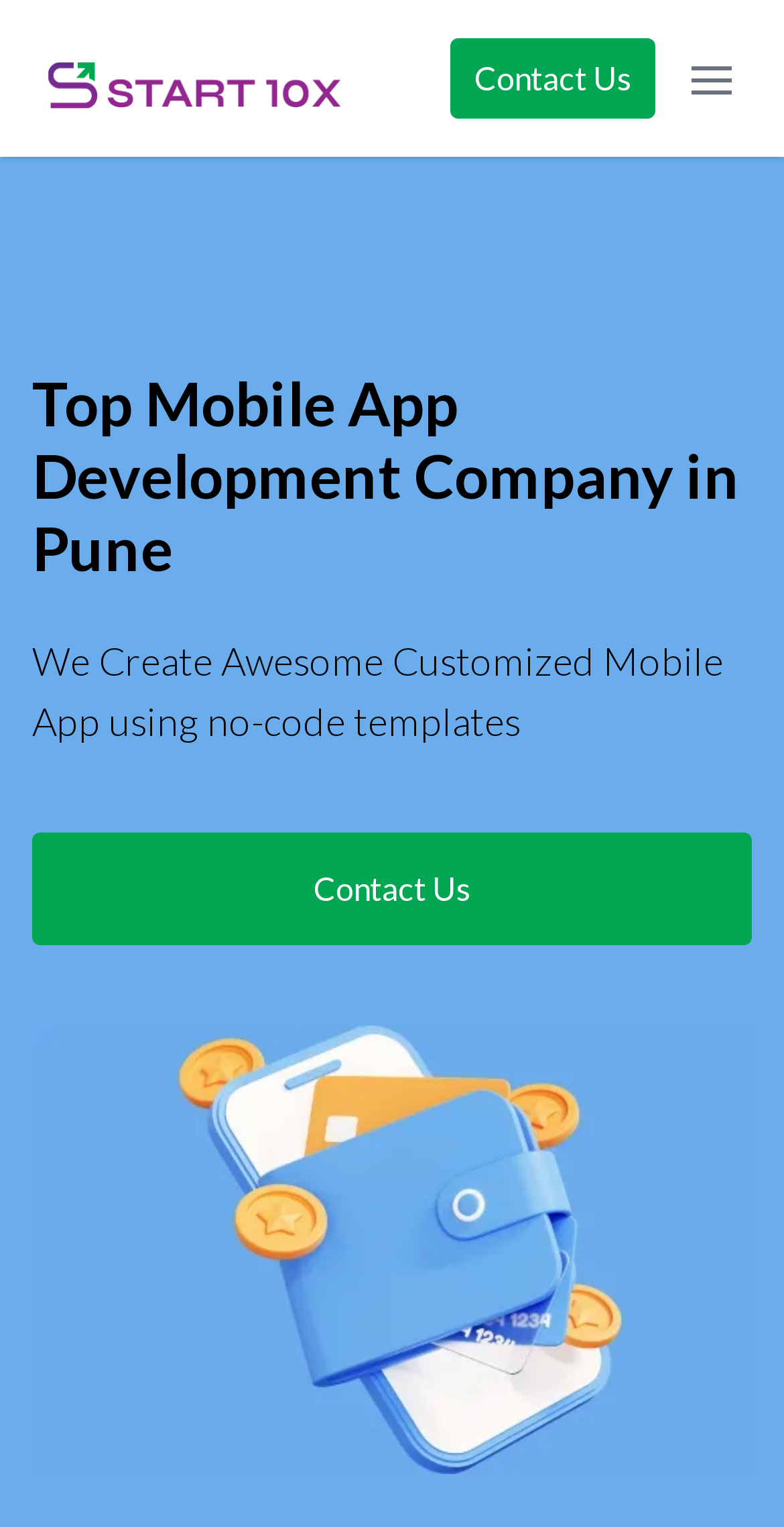Create a detailed description of the webpage's content and layout.

The webpage is about Start10x, a top mobile app development company in Pune. At the top left corner, there is a logo image with a link to the company's homepage. To the right of the logo, there are two buttons: "Contact Us" and "Menu". 

Below the logo and buttons, there is a heading that reads "Top Mobile App Development Company in Pune". Underneath the heading, there is a paragraph of text that describes the company's mobile app development services, stating that they create awesome customized mobile apps using no-code templates.

Further down the page, there is another "Contact Us" button, which is likely a call-to-action for visitors to get in touch with the company. Below this button, there is a large image that takes up most of the width of the page, showcasing the company's work or services.